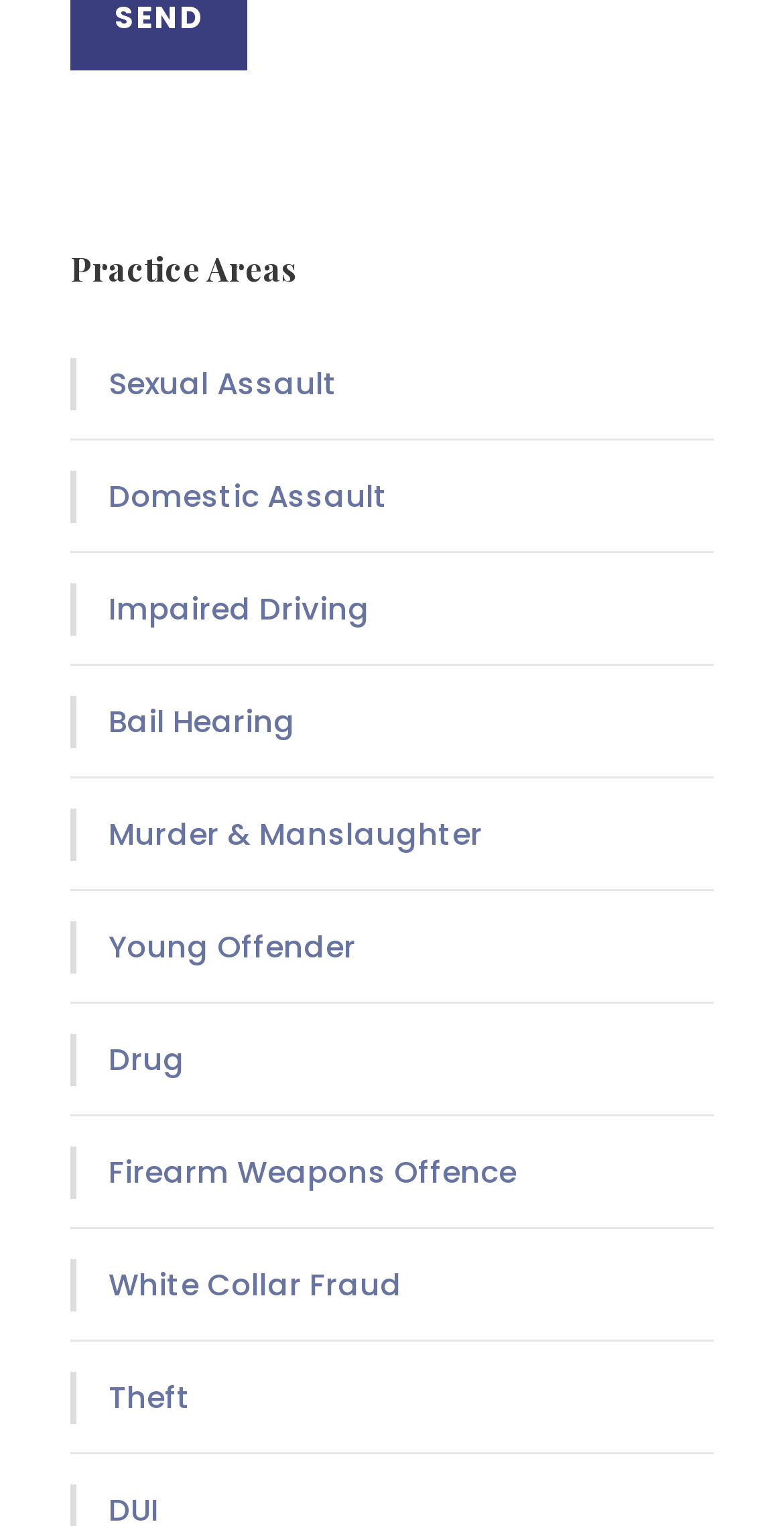Please locate the UI element described by "Drug" and provide its bounding box coordinates.

[0.097, 0.677, 0.236, 0.711]